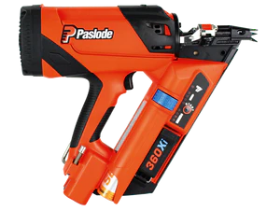Provide a one-word or short-phrase response to the question:
What type of applications is the Paslode IM360XI Framing Nailer ideal for?

Framing applications